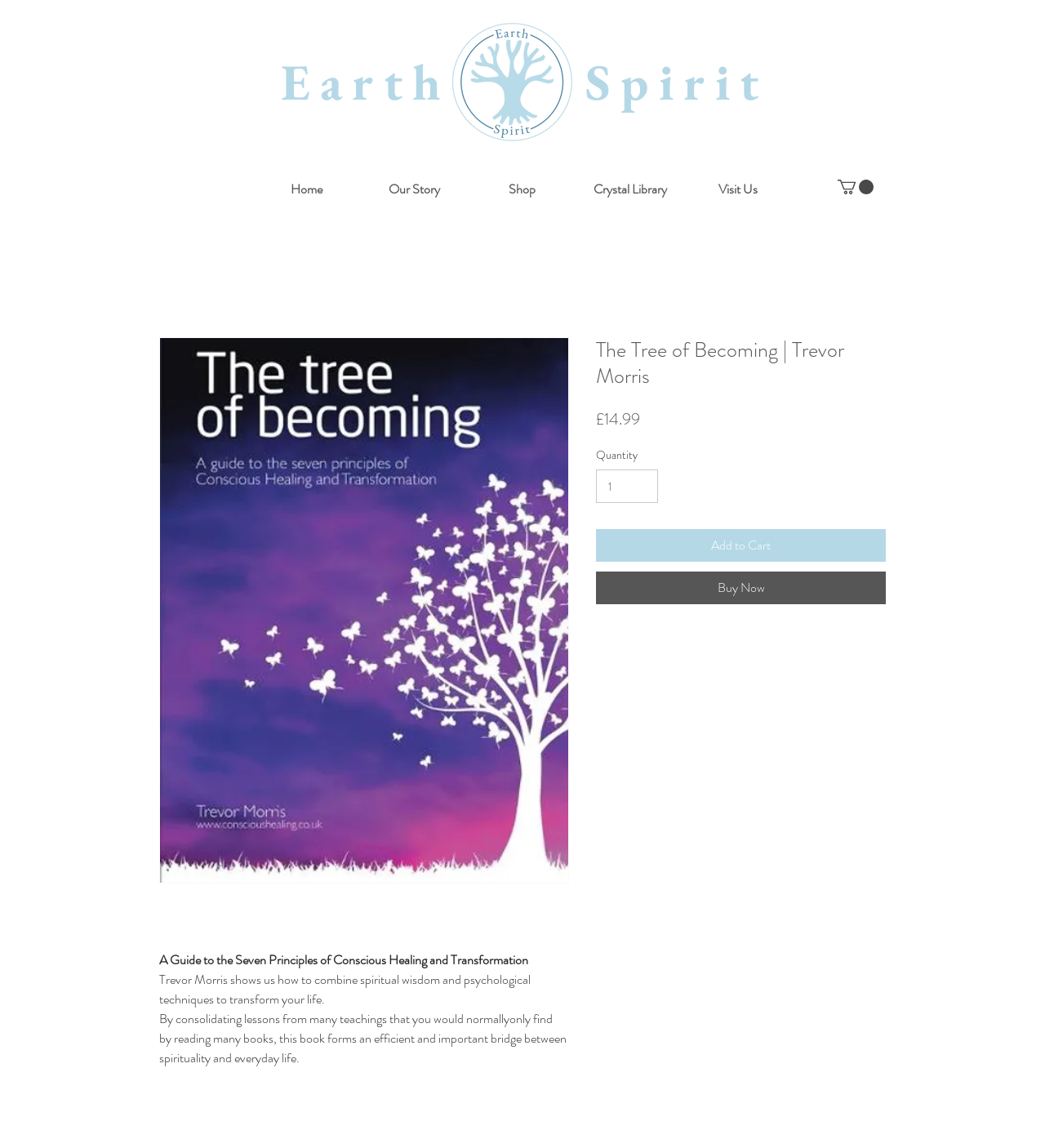Determine the bounding box coordinates of the region that needs to be clicked to achieve the task: "View Ballarat to Bendigo cover image".

None